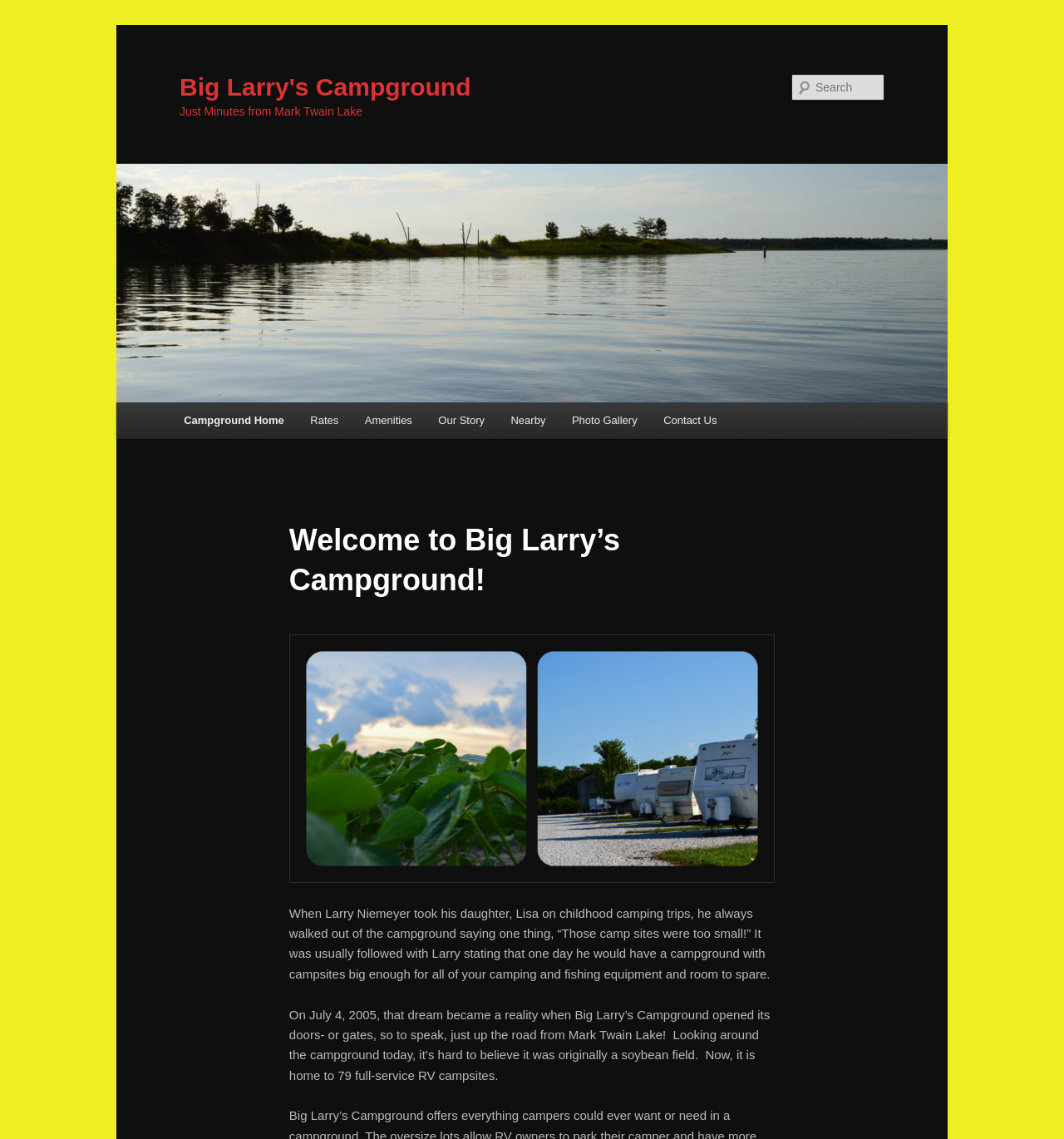Locate the bounding box coordinates of the region to be clicked to comply with the following instruction: "Search for something". The coordinates must be four float numbers between 0 and 1, in the form [left, top, right, bottom].

[0.744, 0.065, 0.831, 0.088]